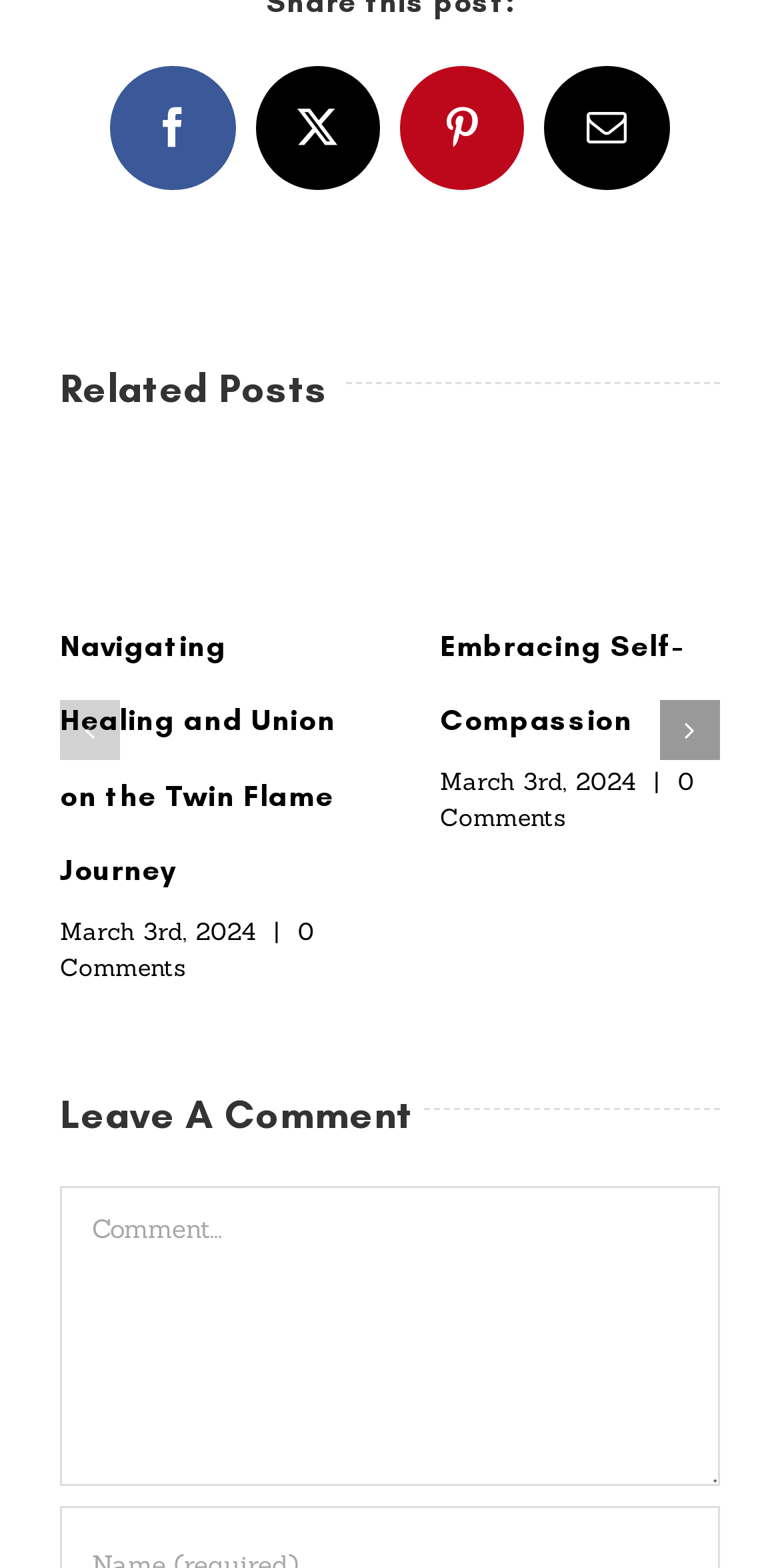Show the bounding box coordinates of the region that should be clicked to follow the instruction: "Leave a comment."

[0.077, 0.756, 0.923, 0.947]